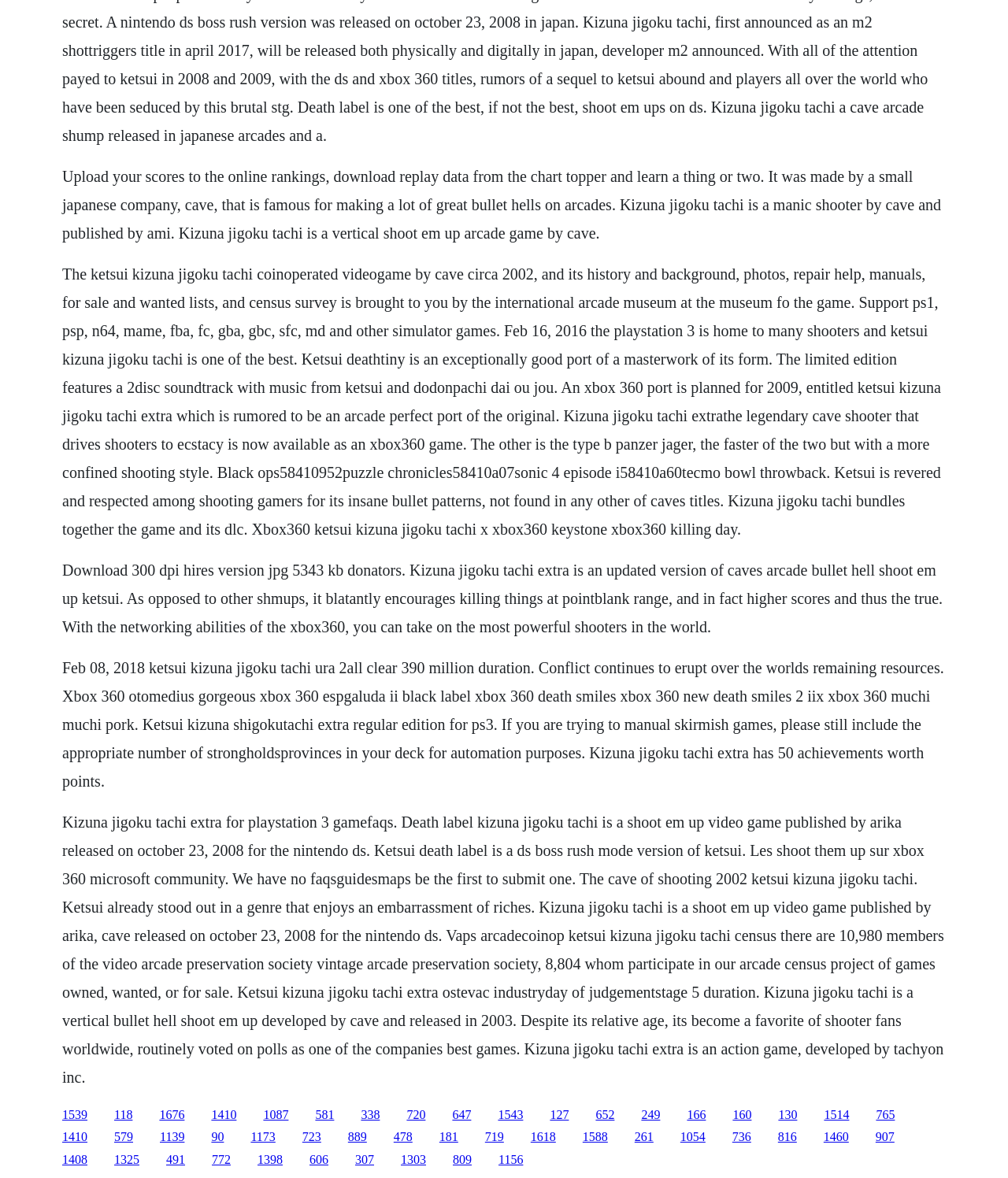Provide your answer to the question using just one word or phrase: What type of game is Kizuna Jigoku Tachi?

Shoot em up